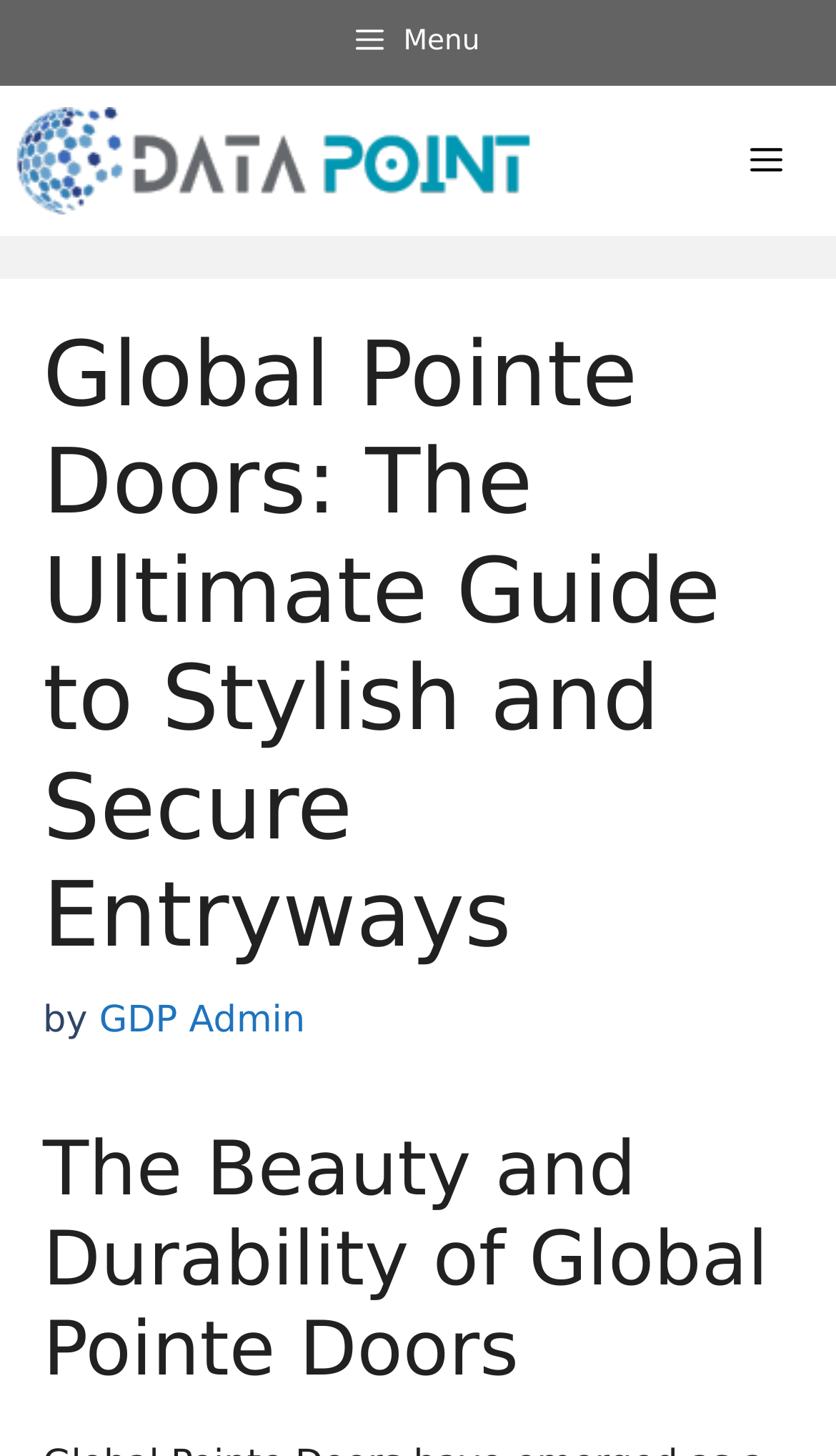Answer the question using only one word or a concise phrase: Who is the author of the article?

GDP Admin